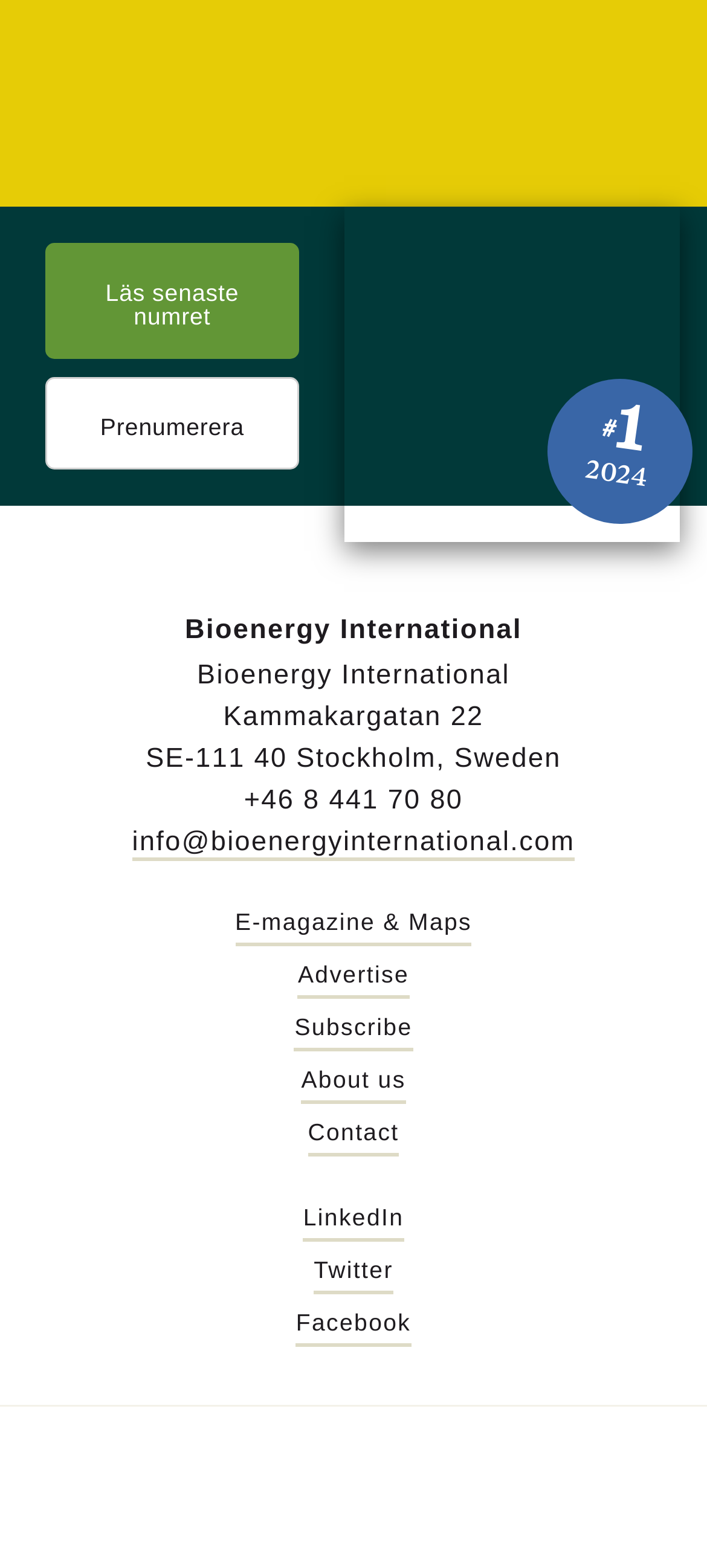Please determine the bounding box coordinates for the element with the description: "Prenumerera".

[0.064, 0.241, 0.423, 0.3]